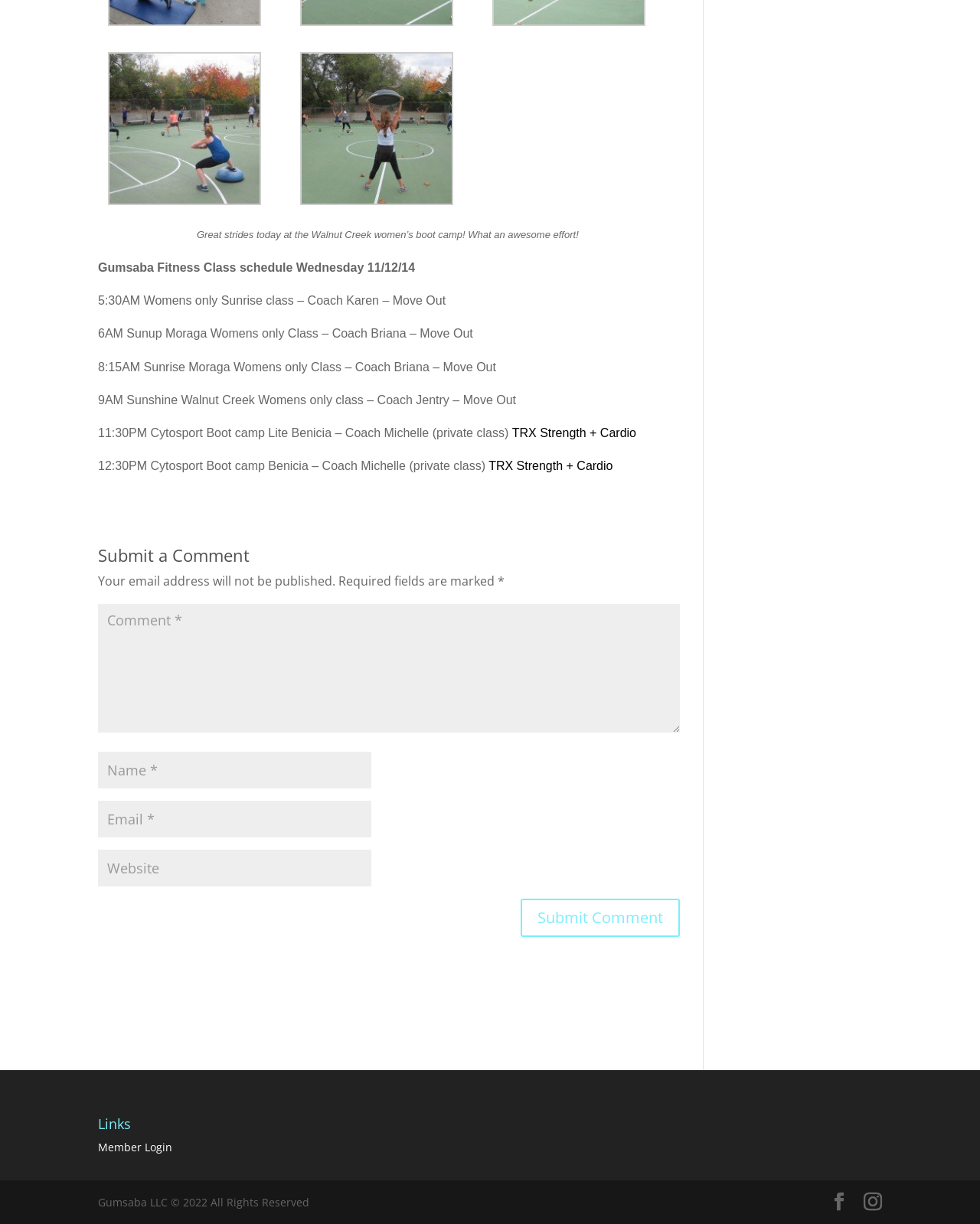What is the time of the Cytosport Boot camp Lite class in Benicia?
Provide a comprehensive and detailed answer to the question.

I found the answer by looking at the schedule section of the webpage, where it lists the fitness classes with their corresponding times. The Cytosport Boot camp Lite class in Benicia is scheduled at 11:30PM.